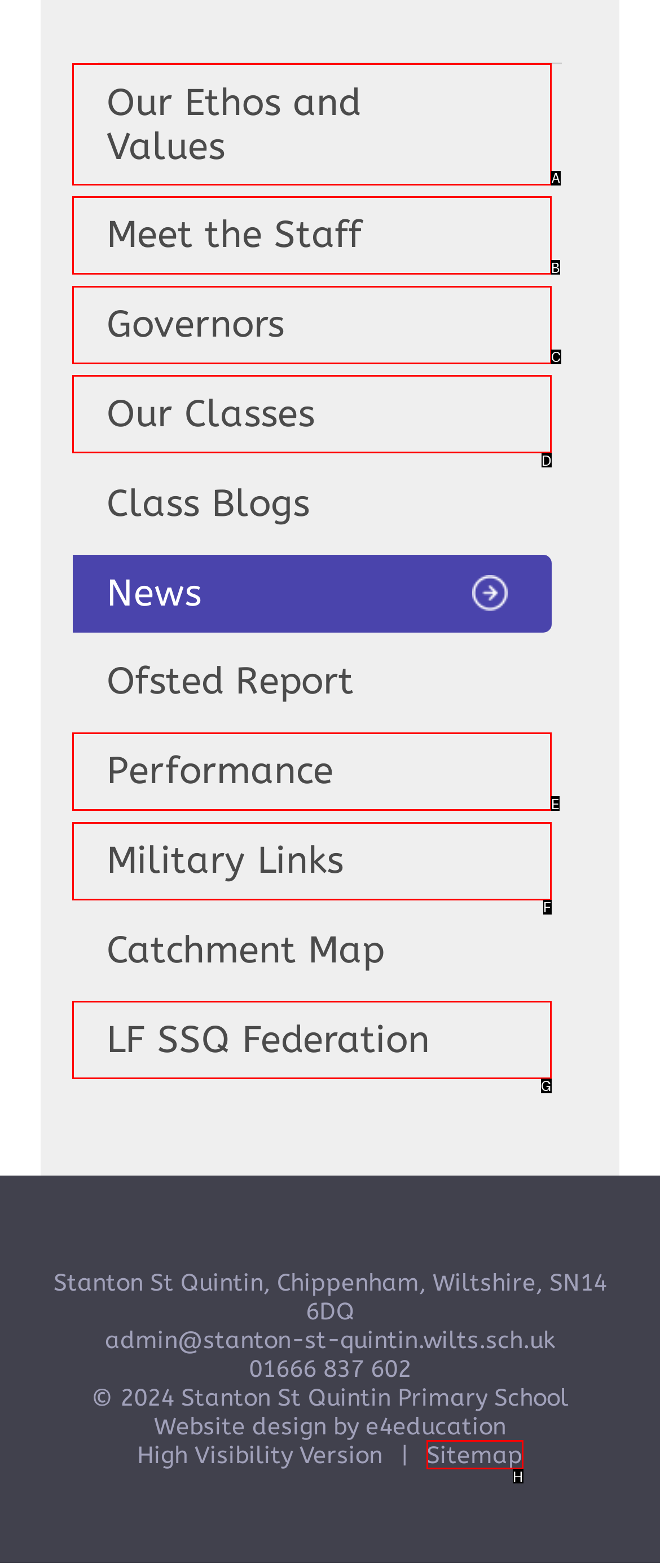Which option is described as follows: Governors
Answer with the letter of the matching option directly.

C